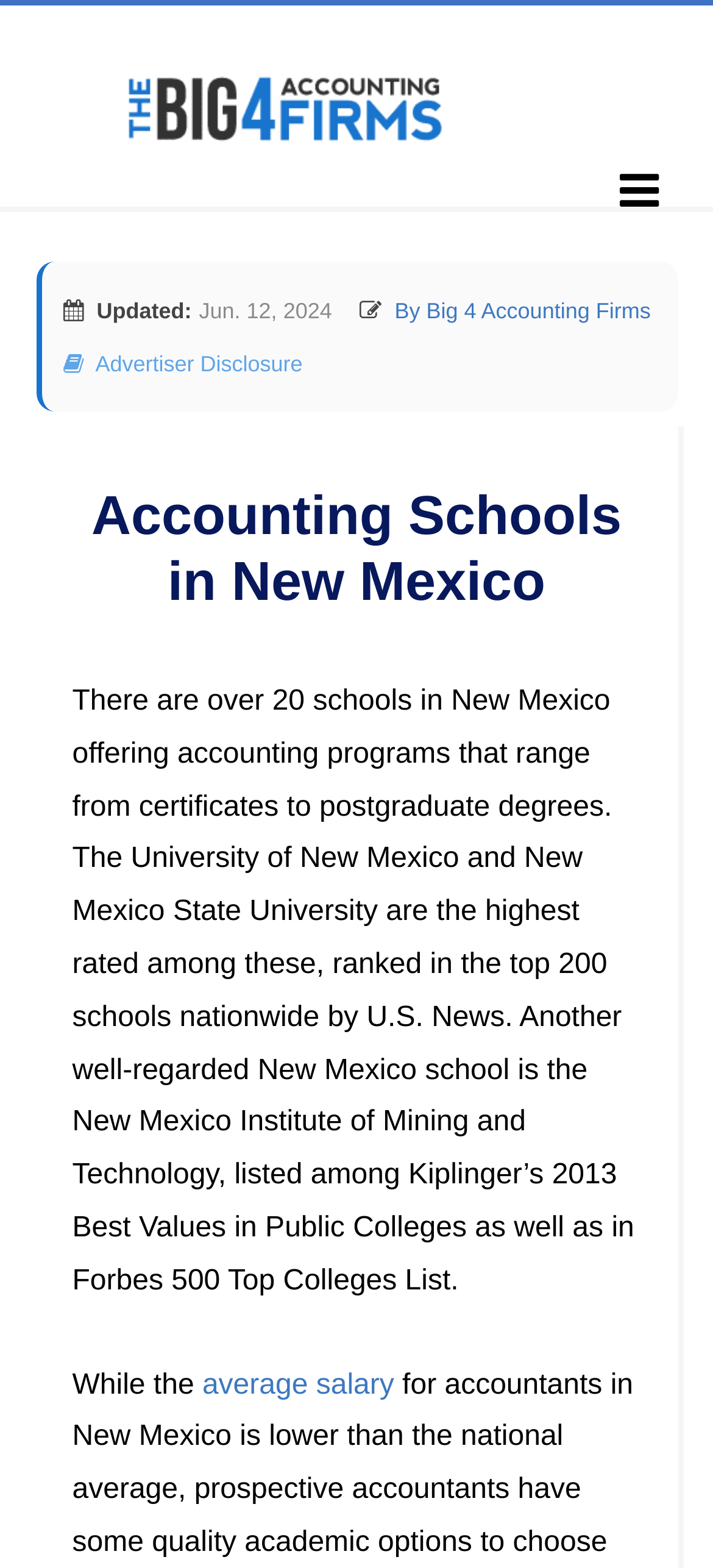Provide a short answer to the following question with just one word or phrase: What is the average salary of accountants in New Mexico?

Not specified